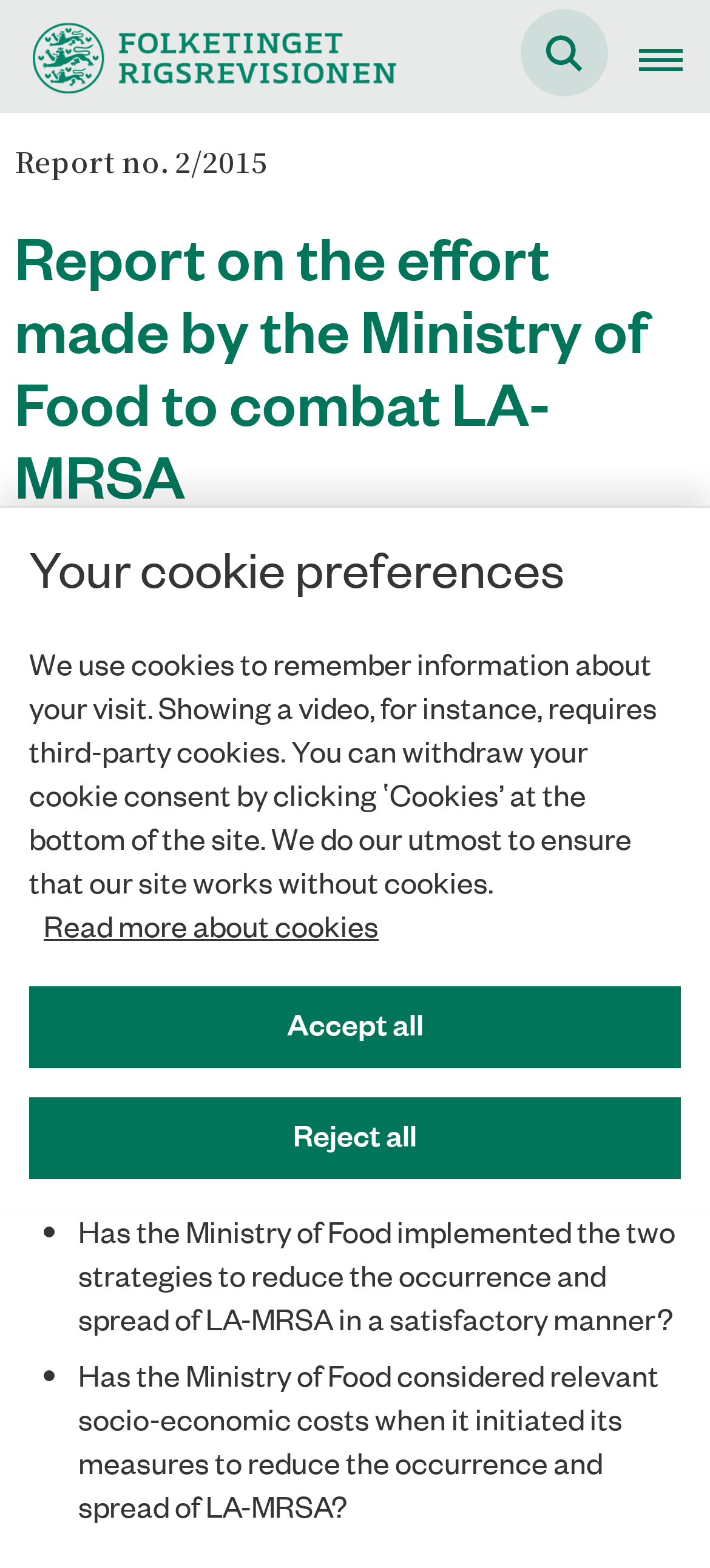What is the topic of the report? From the image, respond with a single word or brief phrase.

LA-MRSA